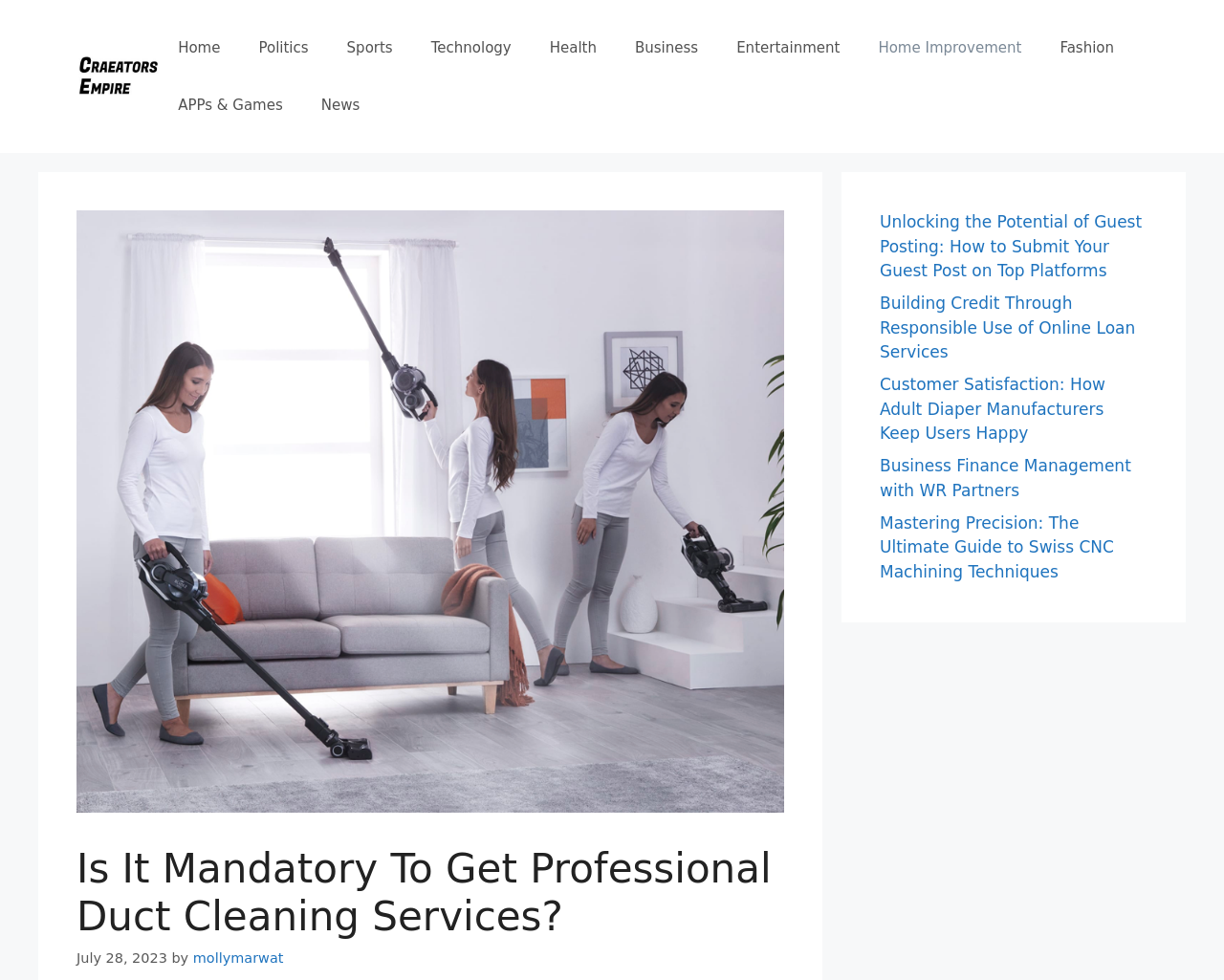Locate the heading on the webpage and return its text.

Is It Mandatory To Get Professional Duct Cleaning Services?